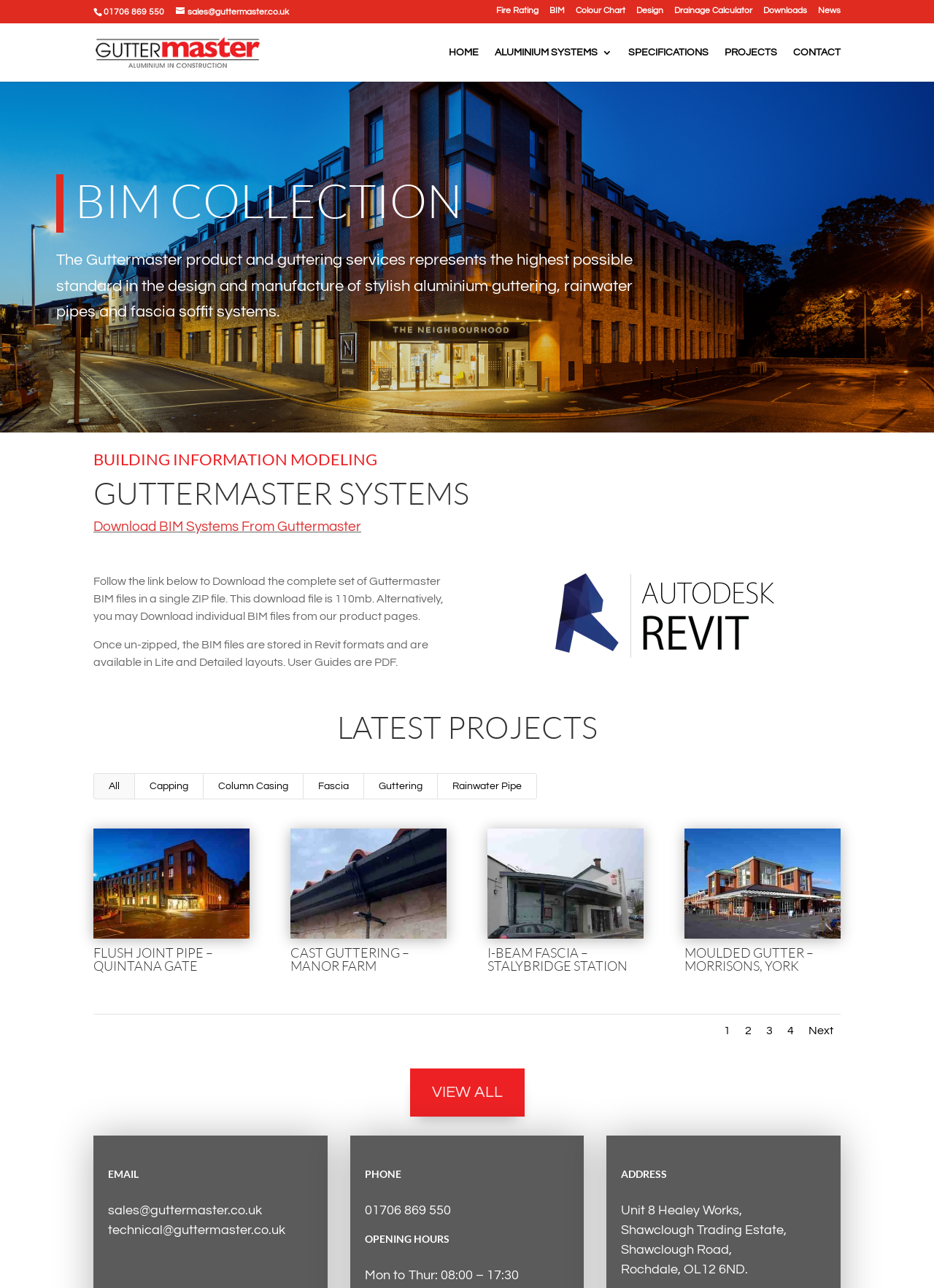Determine the bounding box coordinates of the UI element described below. Use the format (top-left x, top-left y, bottom-right x, bottom-right y) with floating point numbers between 0 and 1: 01706 869 550

[0.39, 0.934, 0.482, 0.945]